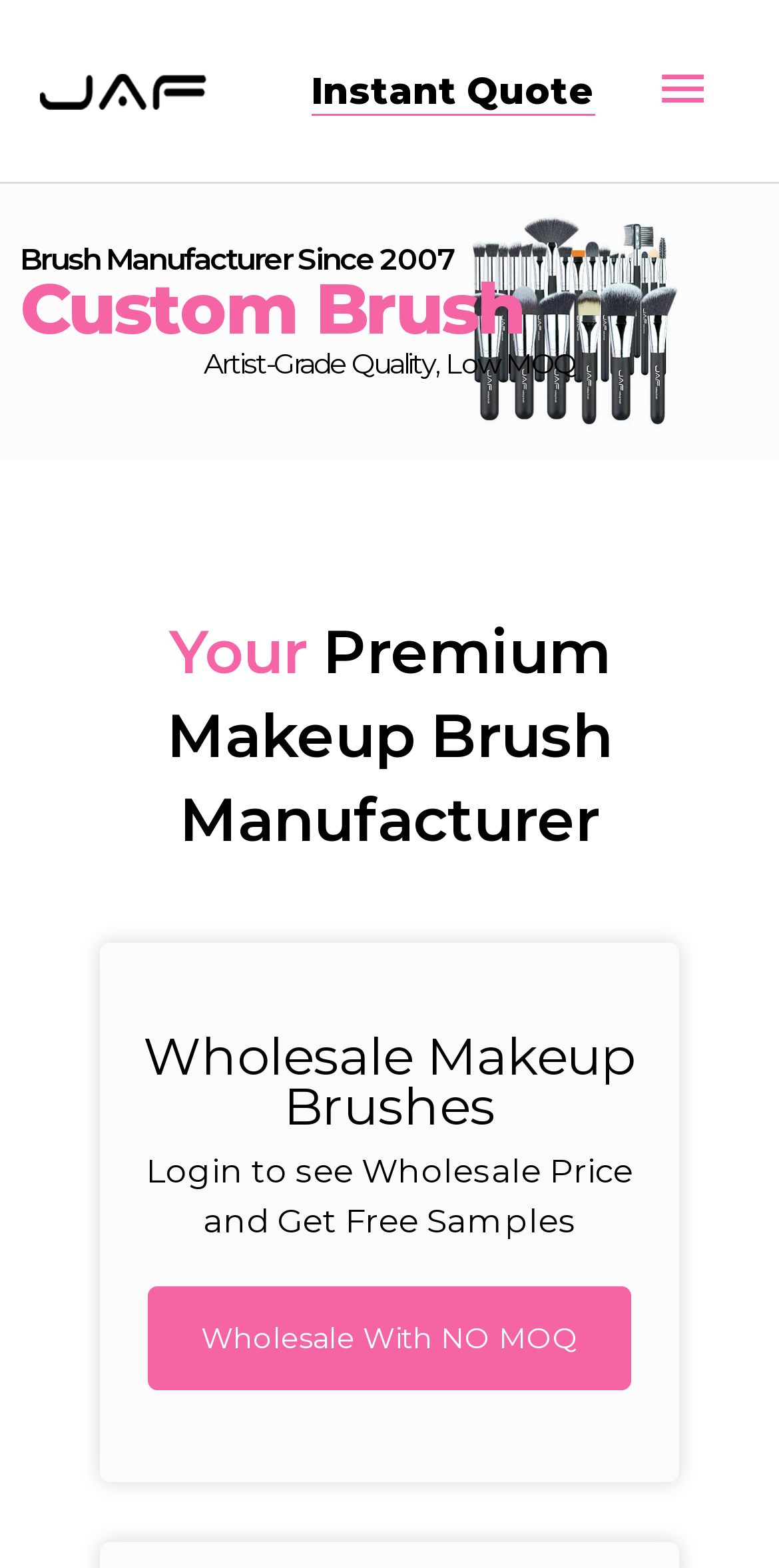Provide a brief response to the question using a single word or phrase: 
What is the purpose of the 'Instant Quote' link?

Get a quote